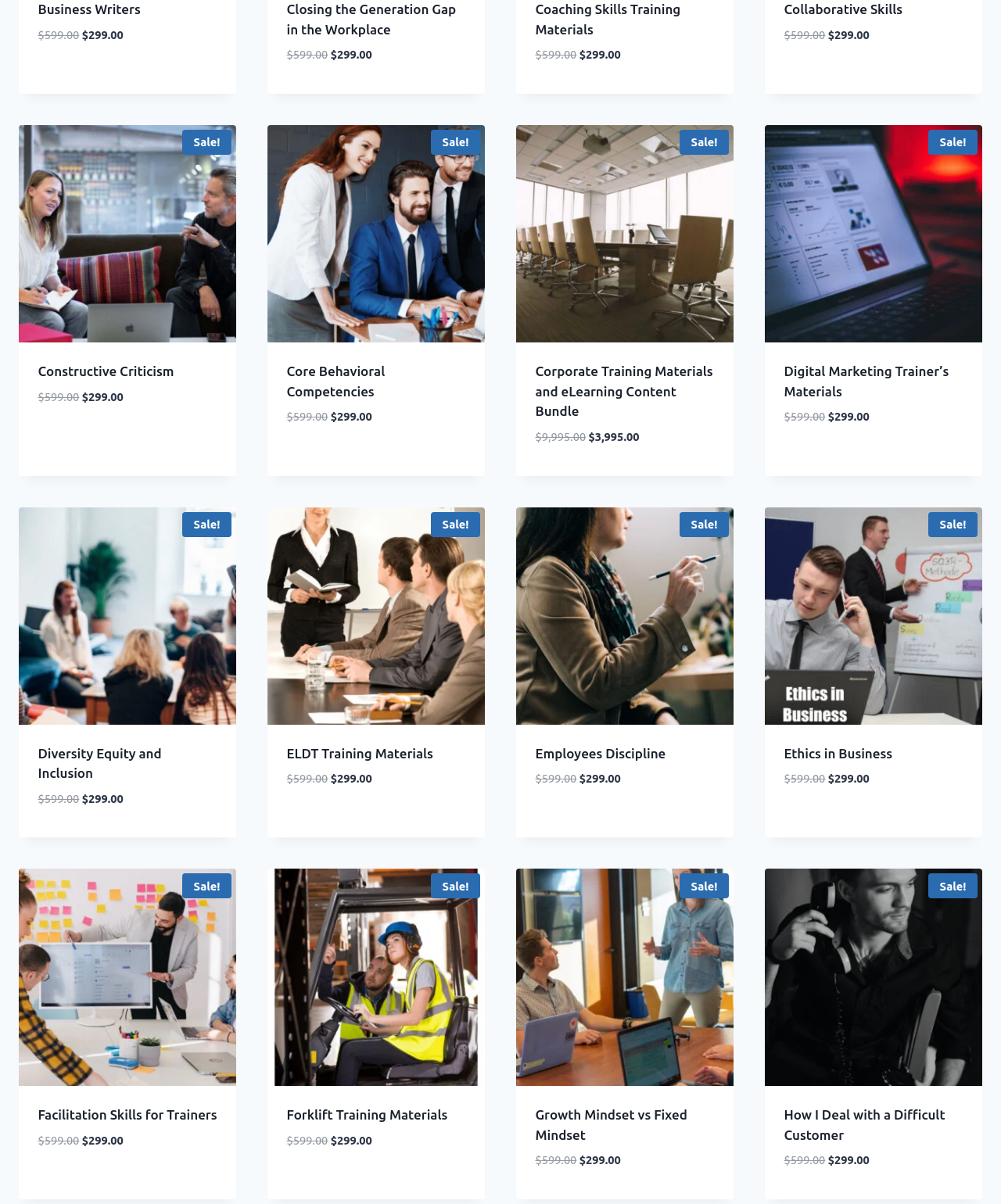Given the description: "Collaborative Skills", determine the bounding box coordinates of the UI element. The coordinates should be formatted as four float numbers between 0 and 1, [left, top, right, bottom].

[0.783, 0.002, 0.902, 0.014]